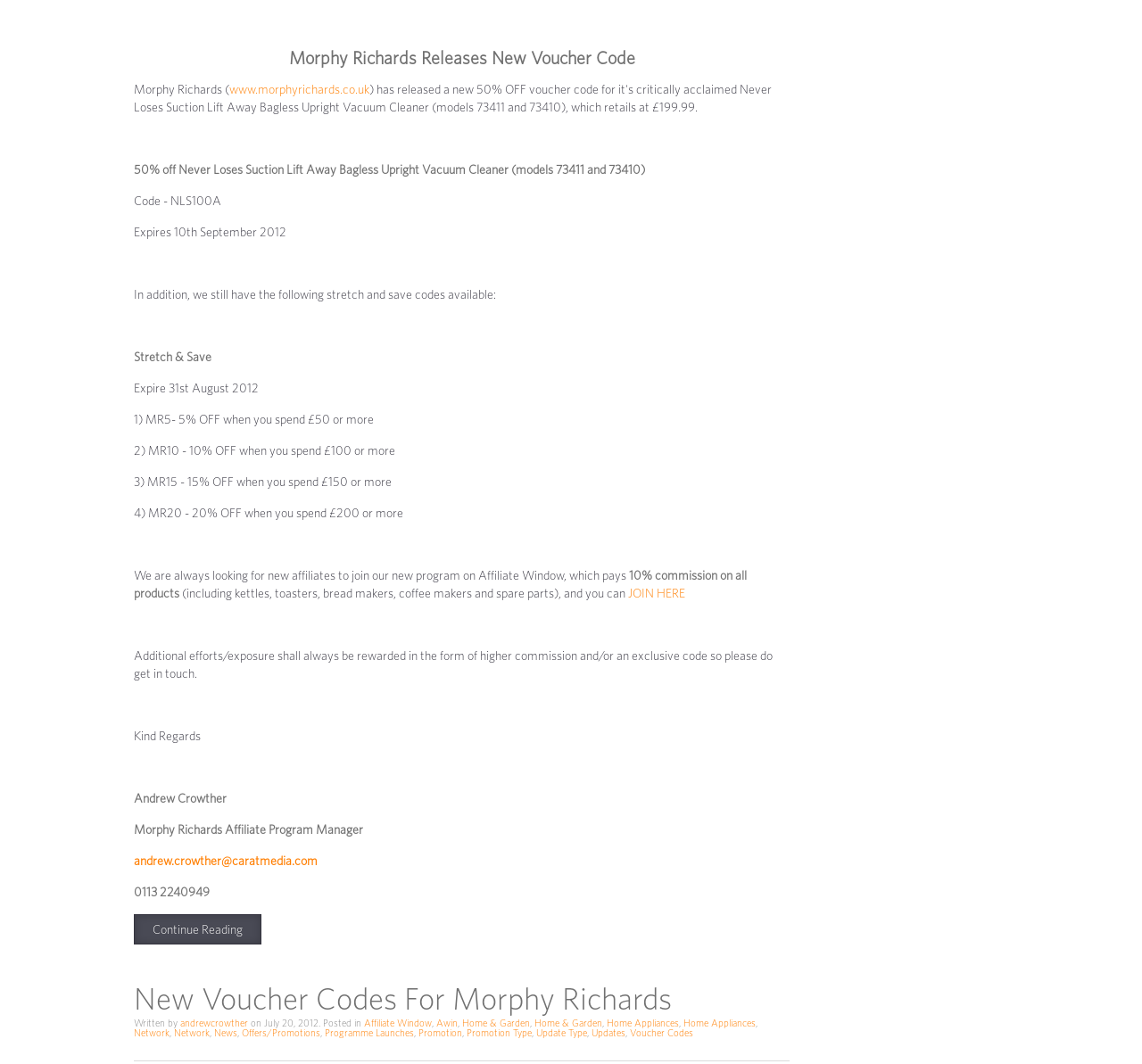What is the expiration date of the voucher code NLS100A?
Use the information from the screenshot to give a comprehensive response to the question.

The answer can be found in the section where the voucher codes are listed, specifically in the line 'Expires 10th September 2012' which is related to the voucher code NLS100A.